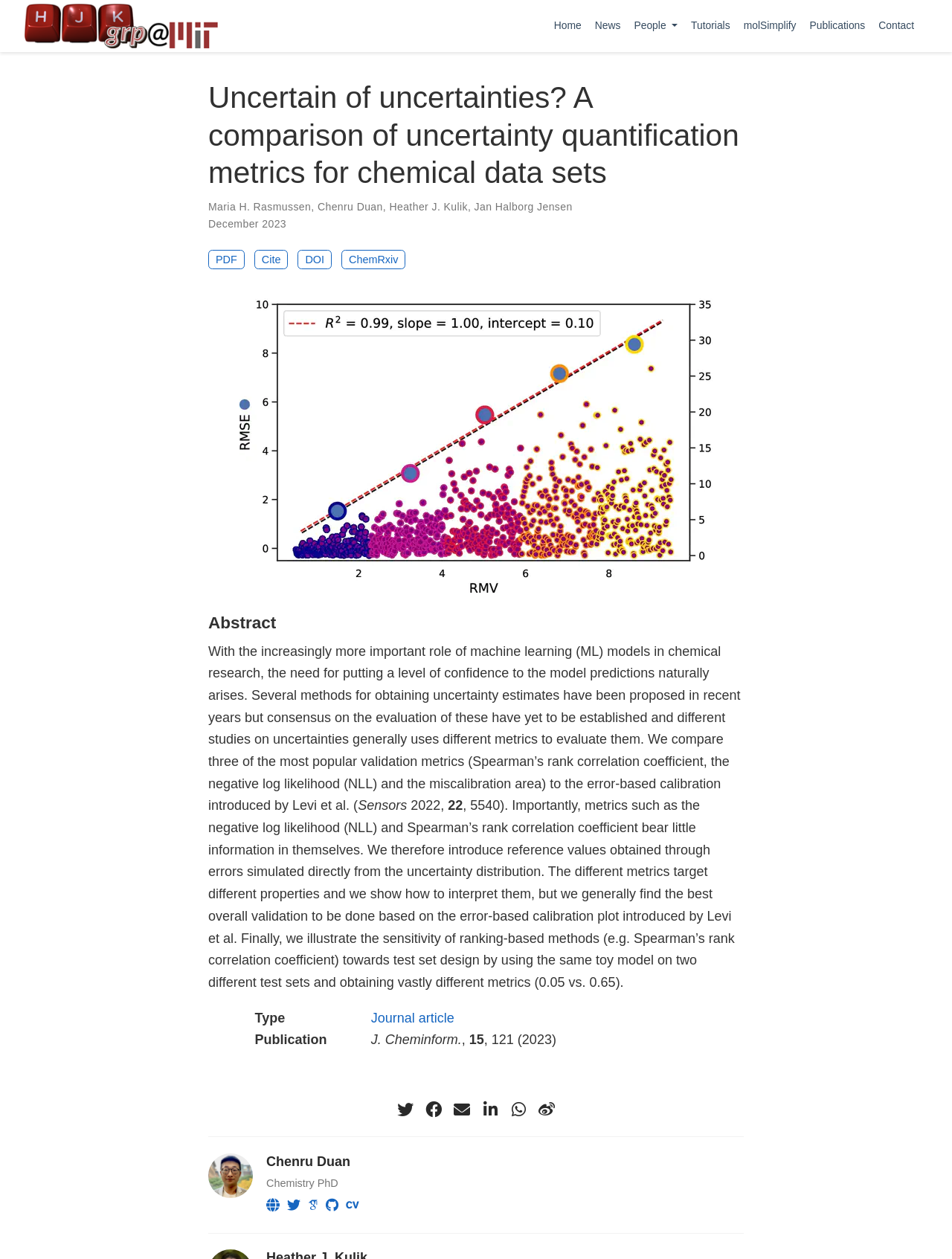Determine the coordinates of the bounding box for the clickable area needed to execute this instruction: "Download the PDF of the research paper".

[0.219, 0.199, 0.257, 0.214]